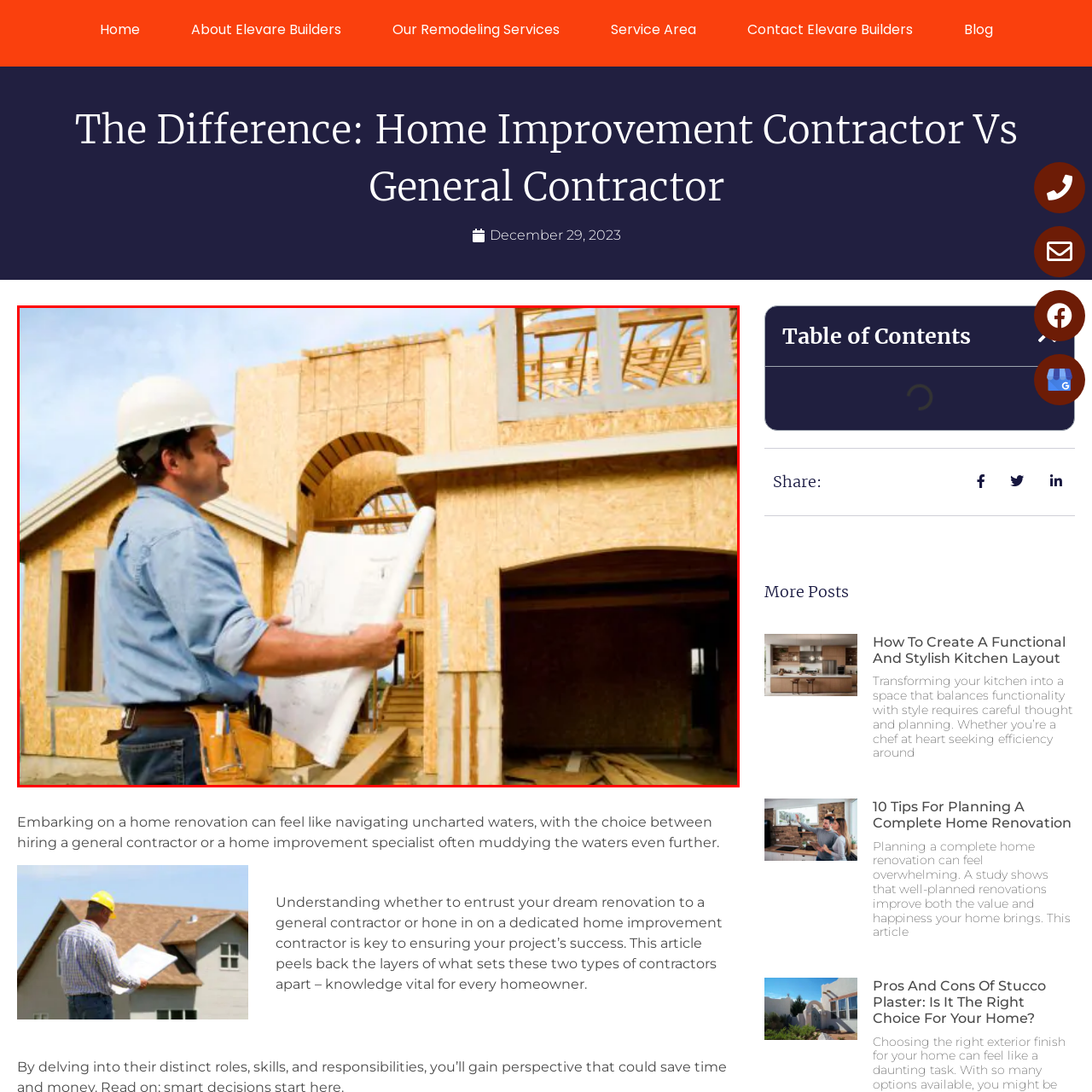What type of framing is visible in the structure behind the worker?
Please analyze the image within the red bounding box and offer a comprehensive answer to the question.

The structure behind the worker showcases wooden framing, which is a common type of framing used in home construction, suggesting that the building project is in its early stages of development.